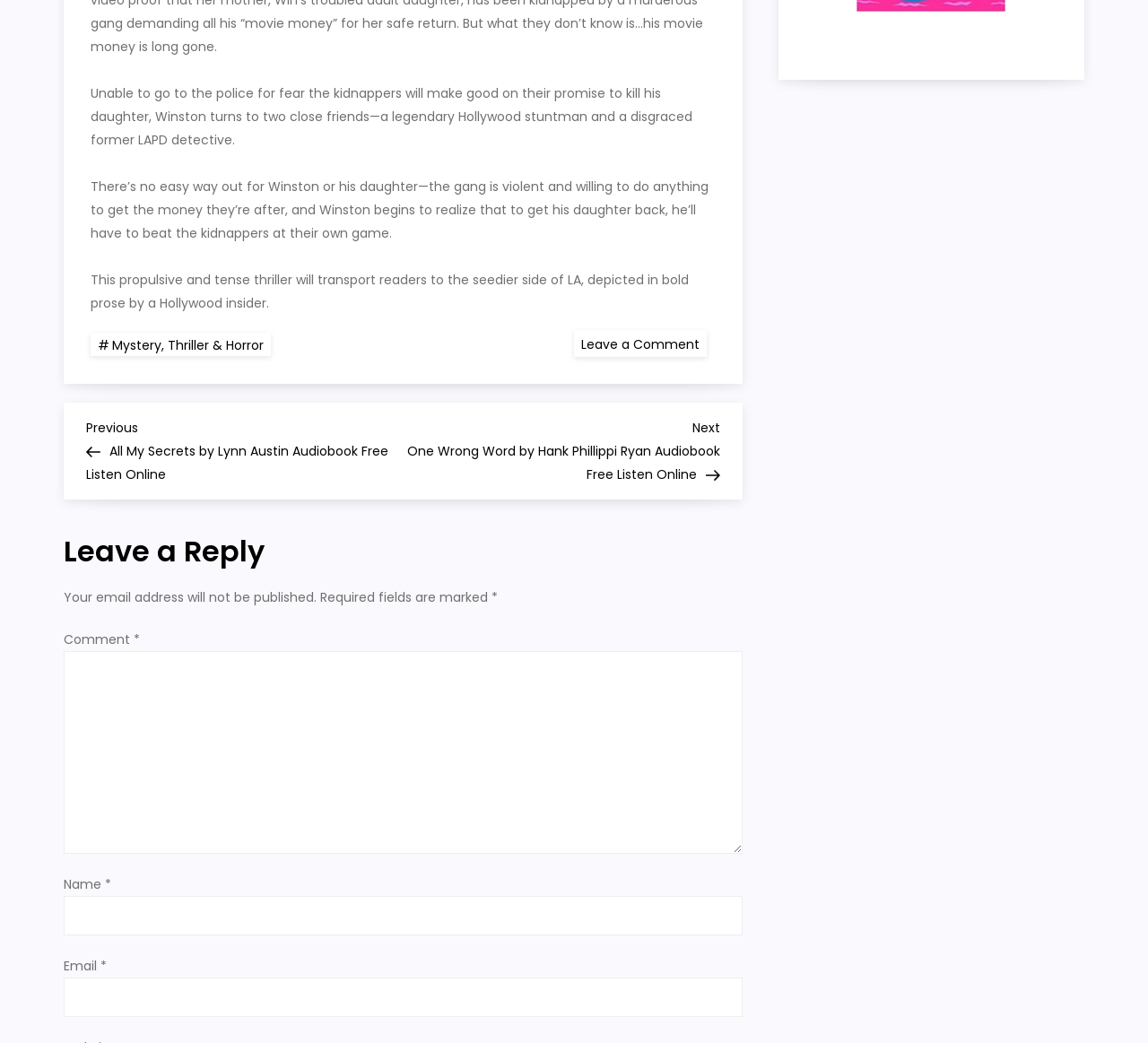How many links are in the footer section?
Using the details from the image, give an elaborate explanation to answer the question.

I counted the number of links in the footer section, which includes '#Mystery, Thriller & Horror' and 'Leave a Comment on Hollywood Hustle by Jon Lindstrom Audiobook Free Listen Online', totaling two links.